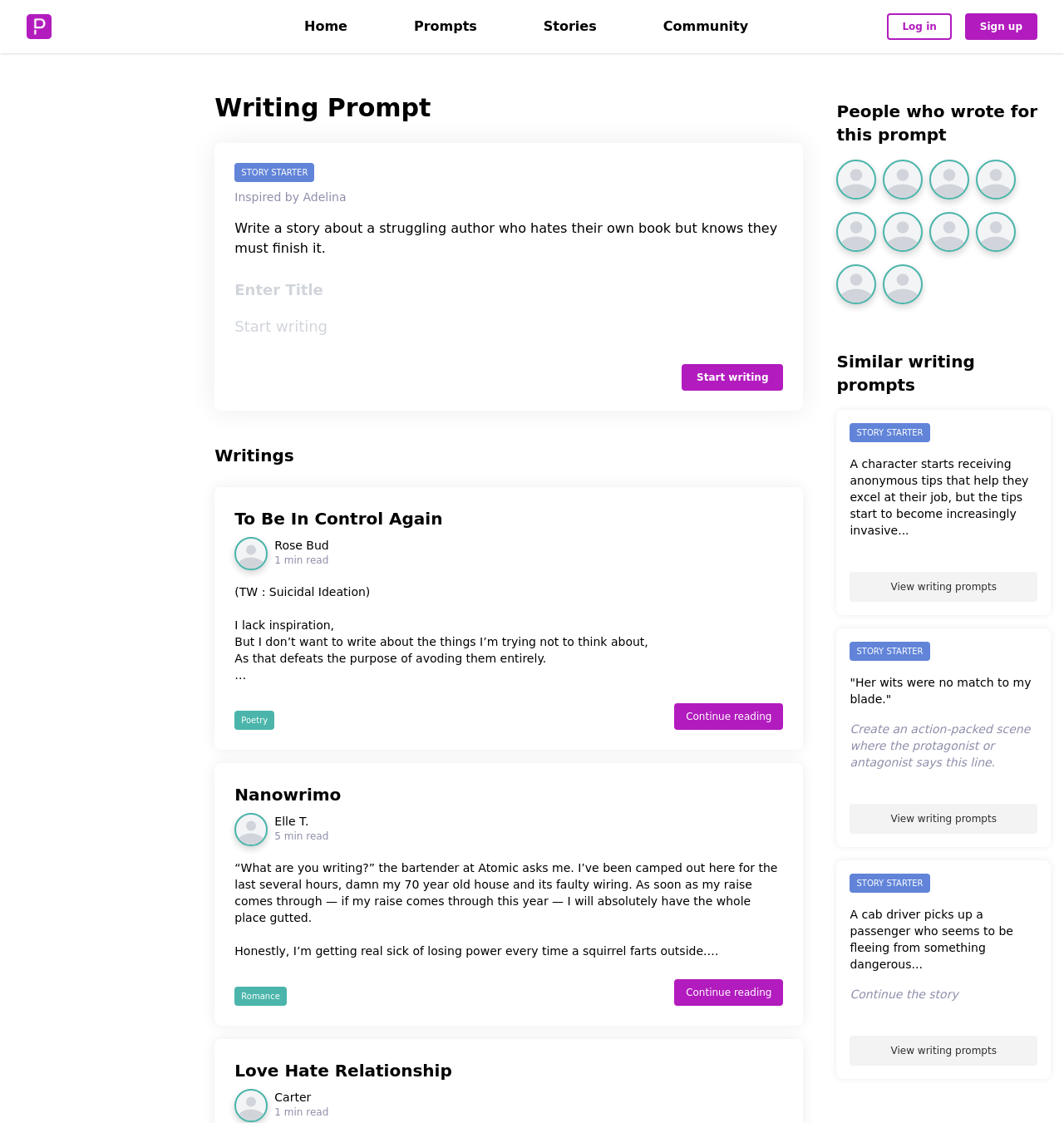Find and indicate the bounding box coordinates of the region you should select to follow the given instruction: "Log in to the account".

[0.834, 0.012, 0.894, 0.036]